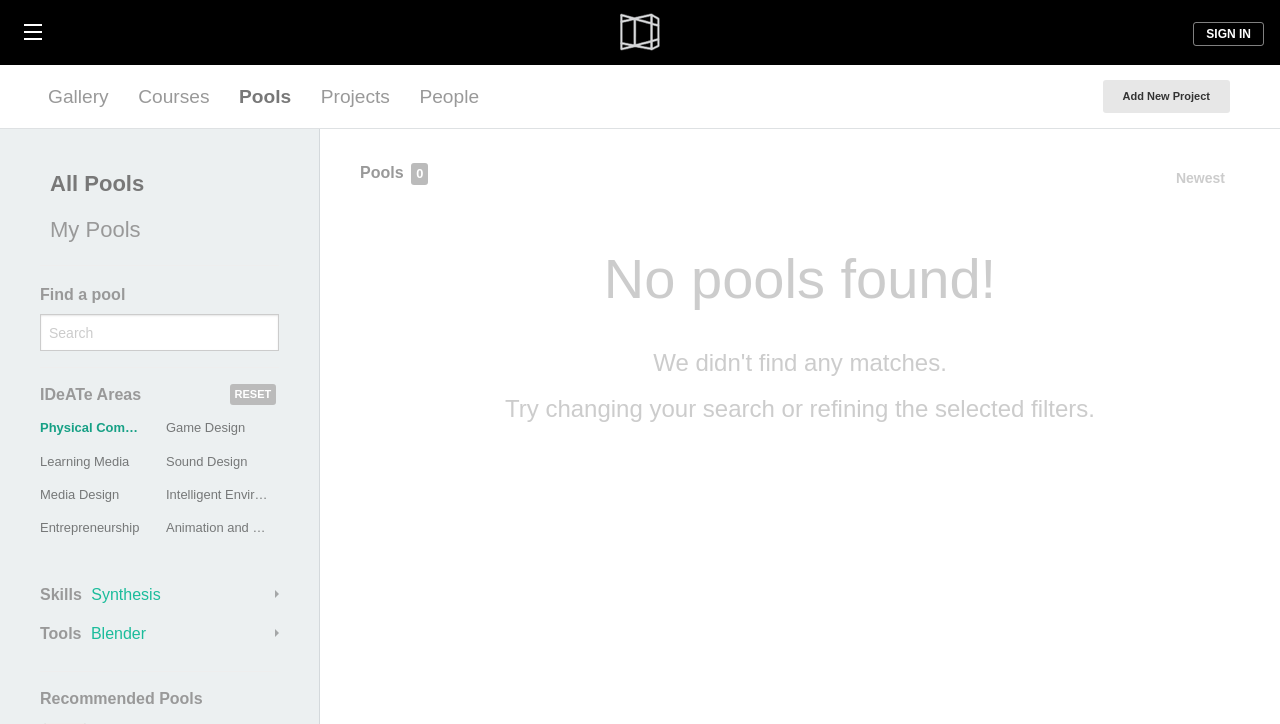What are the IDeATe areas listed on the webpage?
With the help of the image, please provide a detailed response to the question.

The webpage lists several IDeATe areas, including Physical Computing, Game Design, Learning Media, Sound Design, Media Design, Intelligent Environments, Entrepreneurship, and Animation and Special Effects.